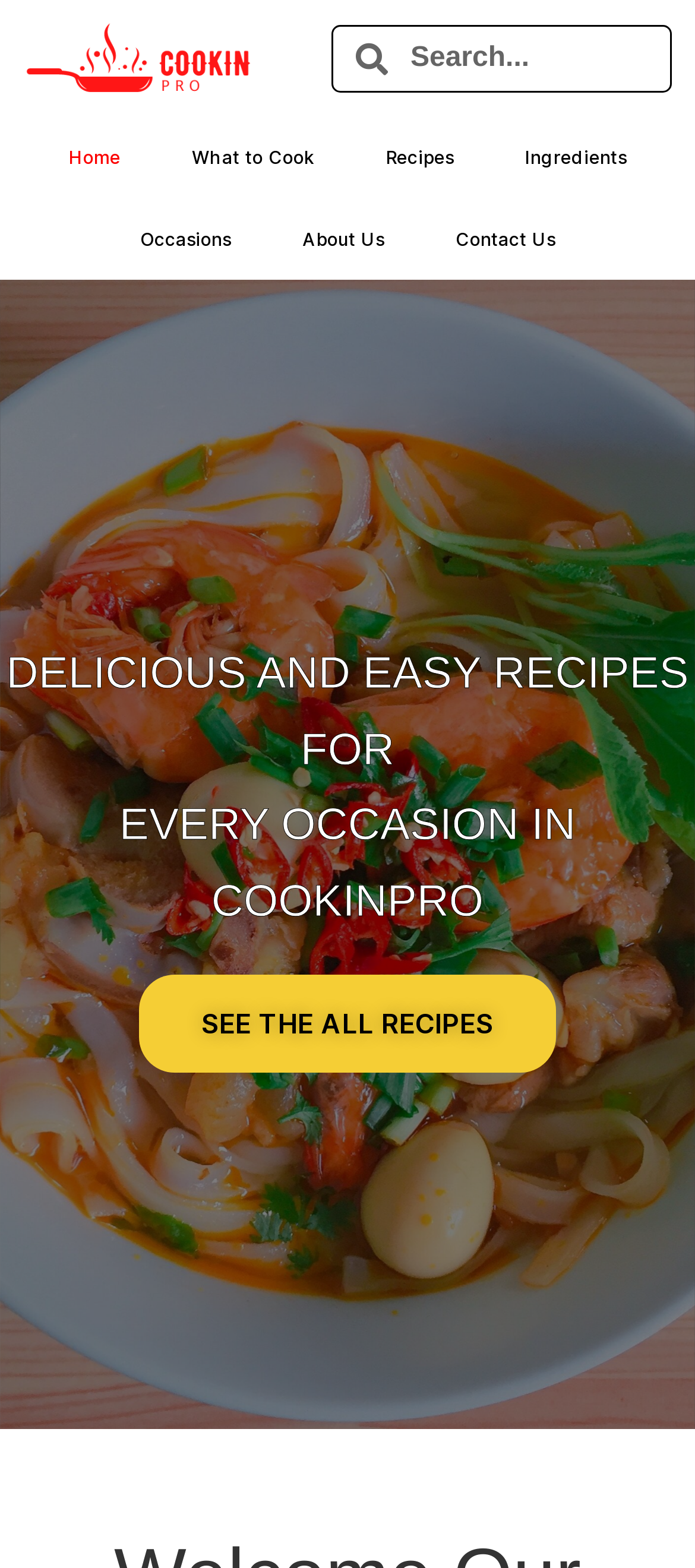Please provide a one-word or phrase answer to the question: 
What is the theme of the website?

Cooking